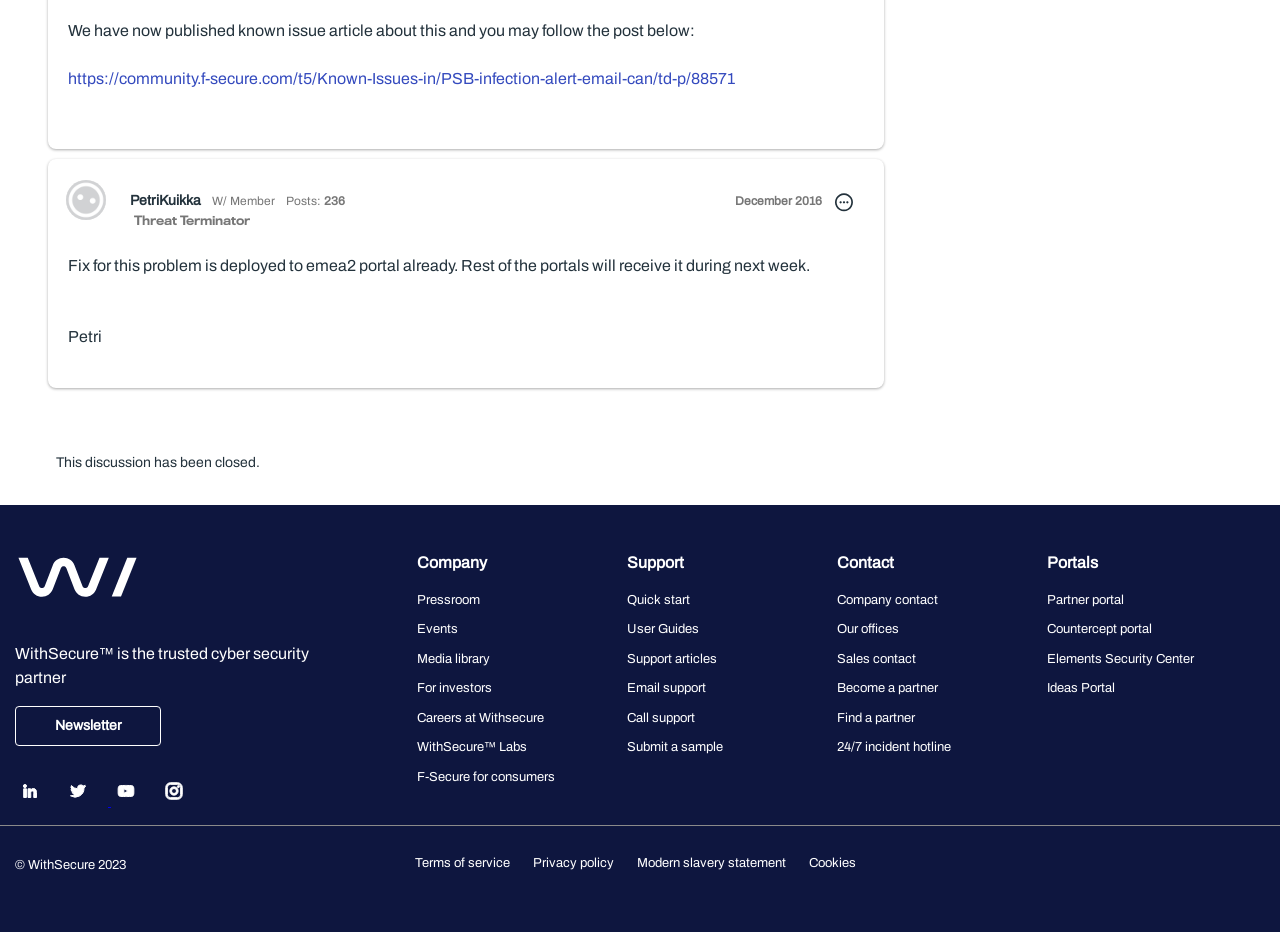Bounding box coordinates must be specified in the format (top-left x, top-left y, bottom-right x, bottom-right y). All values should be floating point numbers between 0 and 1. What are the bounding box coordinates of the UI element described as: Cookies

[0.632, 0.919, 0.668, 0.934]